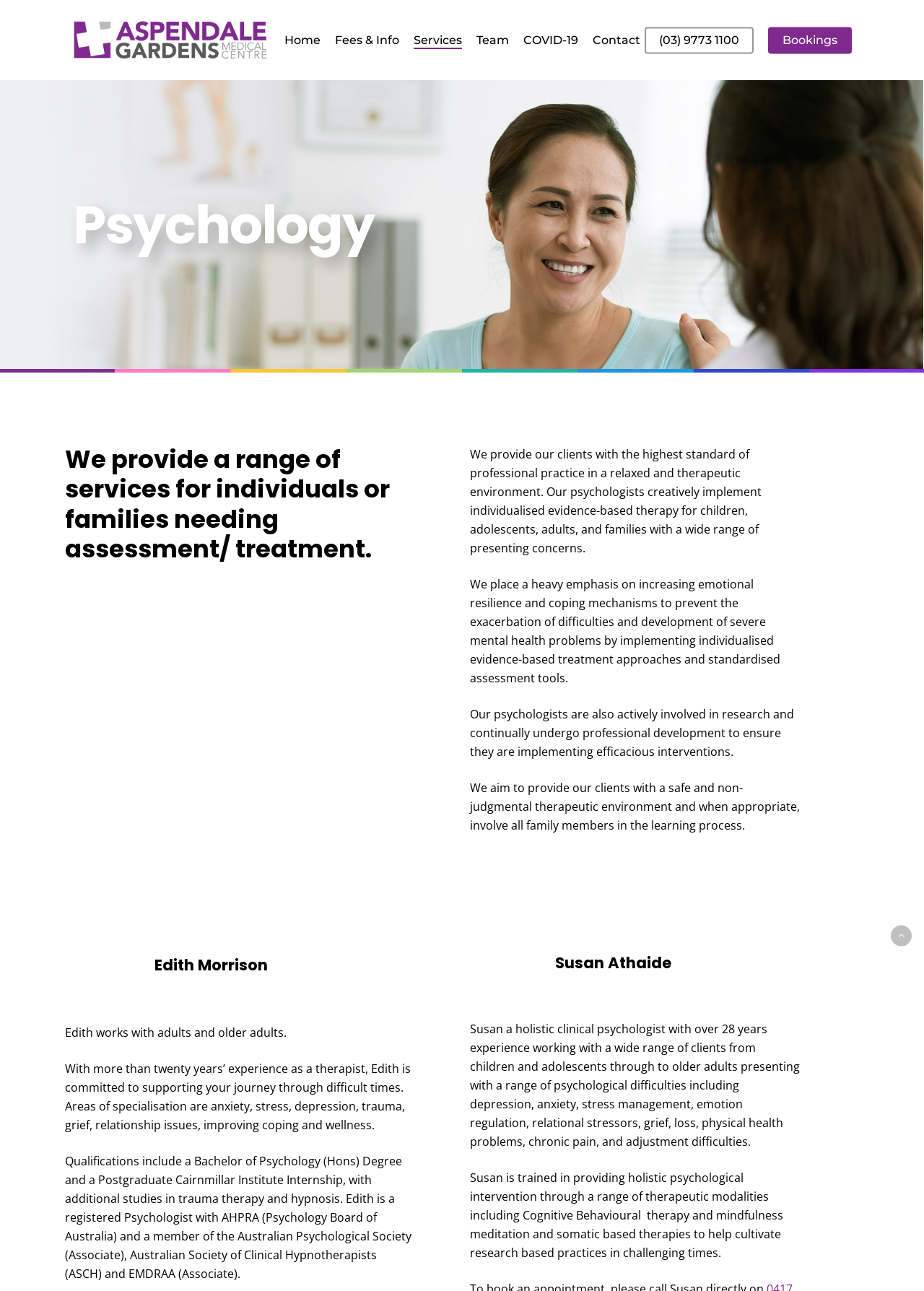Generate a thorough caption detailing the webpage content.

The webpage is about Aspendale Gardens Medical Centre's psychology services. At the top left, there is a logo of the medical centre, which is also a link to the centre's homepage. Next to the logo, there is a navigation menu with links to different sections of the website, including Home, Fees & Info, Services, Team, COVID-19, Contact, and Bookings.

Below the navigation menu, there is a heading that reads "We provide a range of services for individuals or families needing assessment/treatment." This is followed by a paragraph of text that describes the centre's approach to psychology, emphasizing individualized evidence-based therapy for children, adolescents, adults, and families with a wide range of presenting concerns.

The webpage then lists two psychologists, Edith Morrison and Susan Athaide, with their respective headings, qualifications, and areas of specialization. Edith works with adults and older adults, and has experience in anxiety, stress, depression, trauma, grief, and relationship issues. Susan is a holistic clinical psychologist with over 28 years of experience working with clients of all ages, and is trained in various therapeutic modalities including cognitive behavioural therapy and mindfulness meditation.

At the bottom right of the webpage, there is a link to "Back to top", which allows users to quickly navigate back to the top of the page.